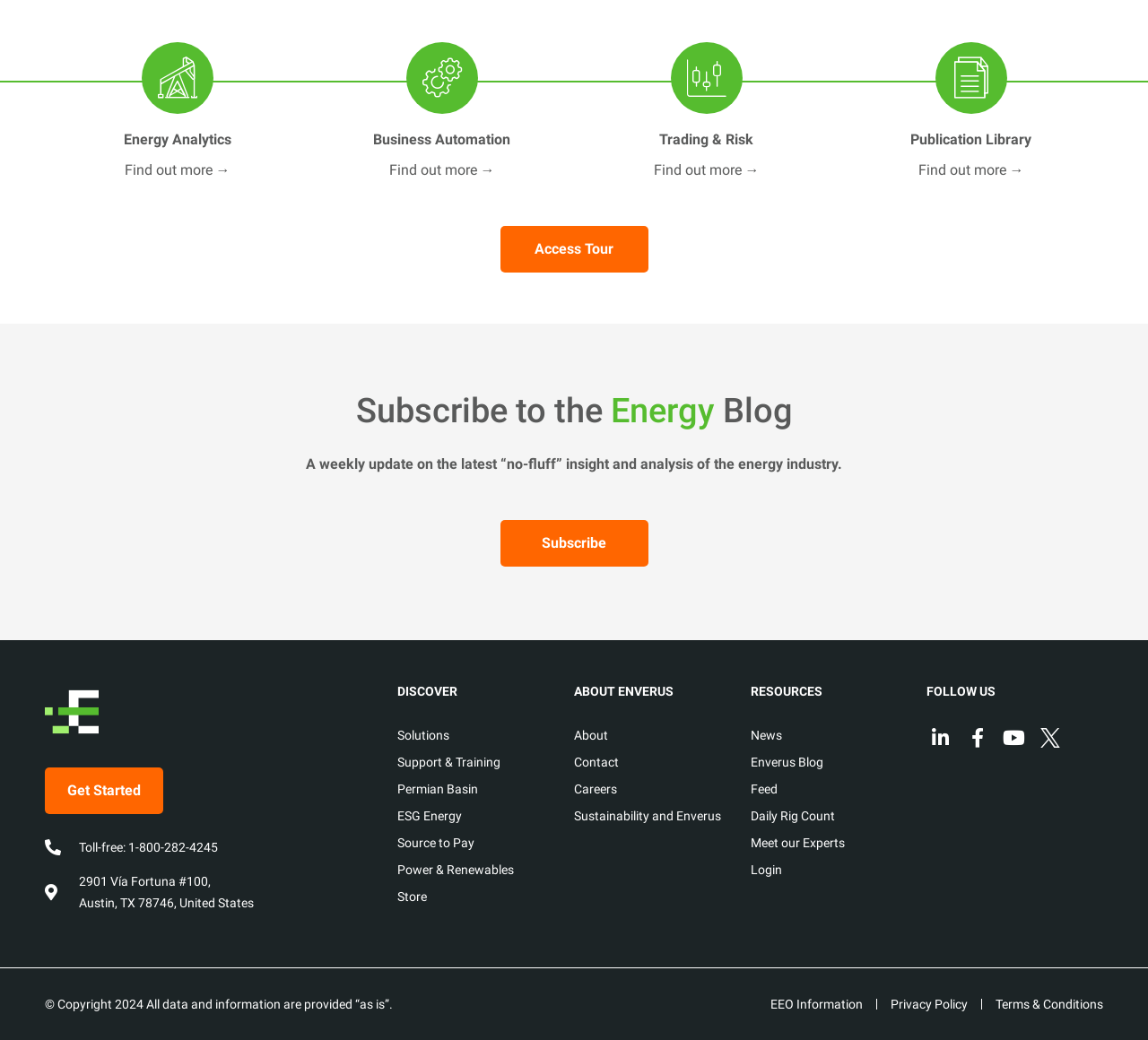What is the phone number at the bottom of the webpage?
Use the screenshot to answer the question with a single word or phrase.

1-800-282-4245